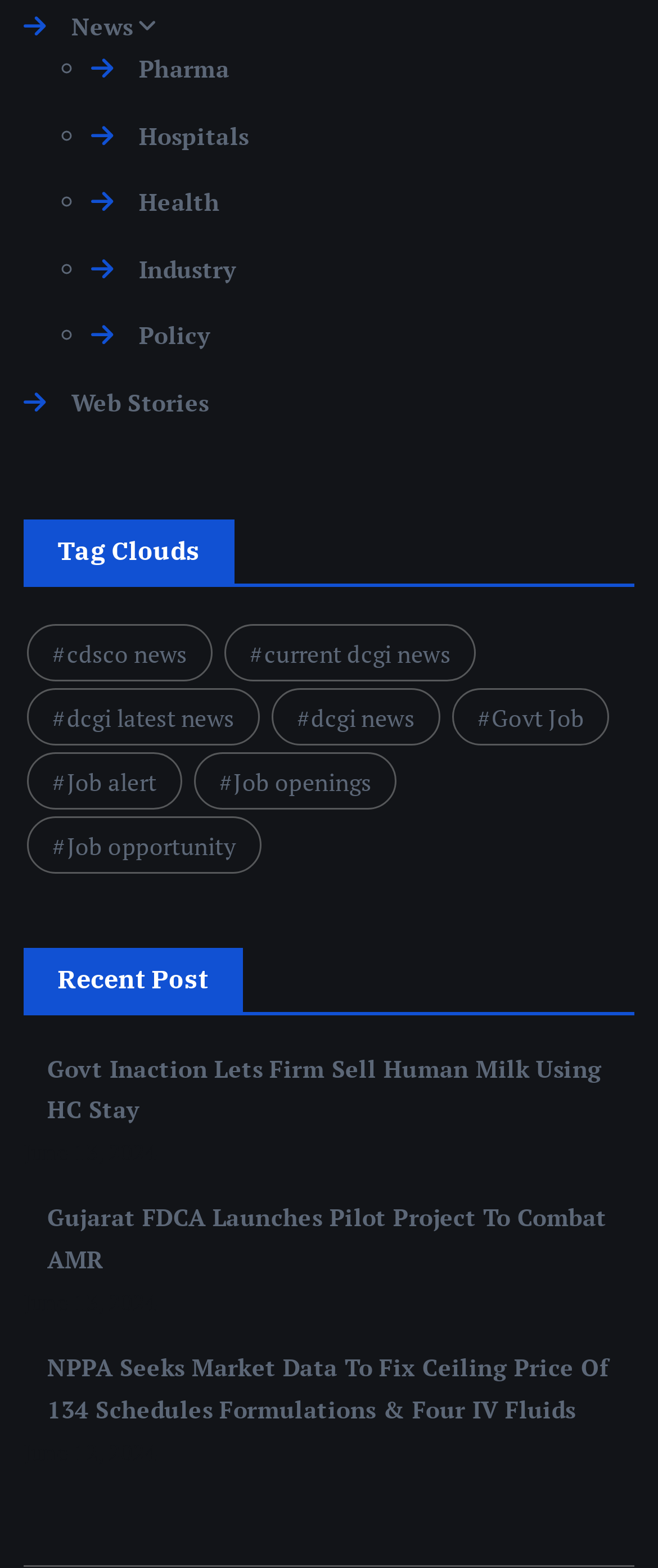Please indicate the bounding box coordinates of the element's region to be clicked to achieve the instruction: "Click on News". Provide the coordinates as four float numbers between 0 and 1, i.e., [left, top, right, bottom].

[0.036, 0.007, 0.238, 0.027]